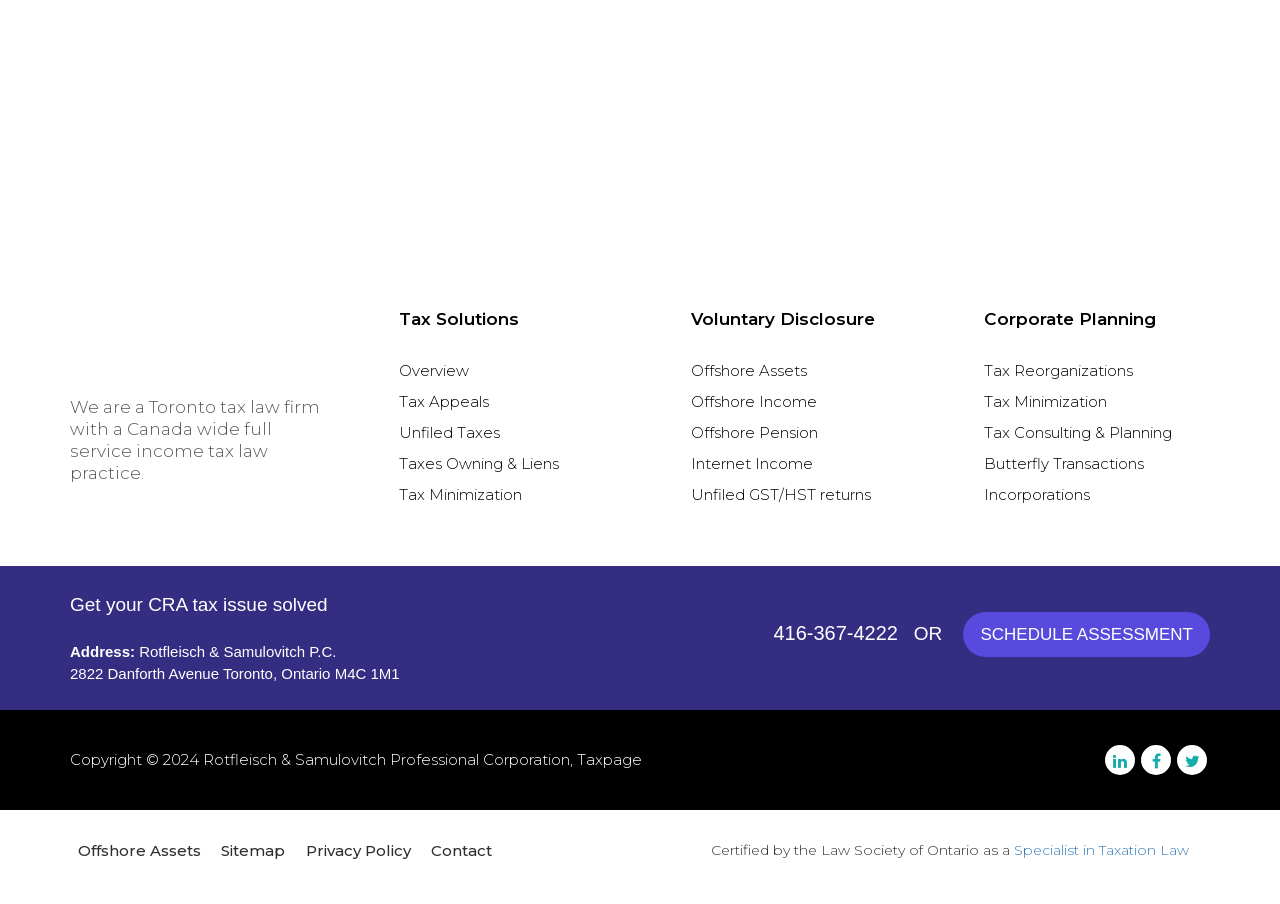Provide a brief response in the form of a single word or phrase:
What is the address of the tax law firm?

2822 Danforth Avenue Toronto, Ontario M4C 1M1